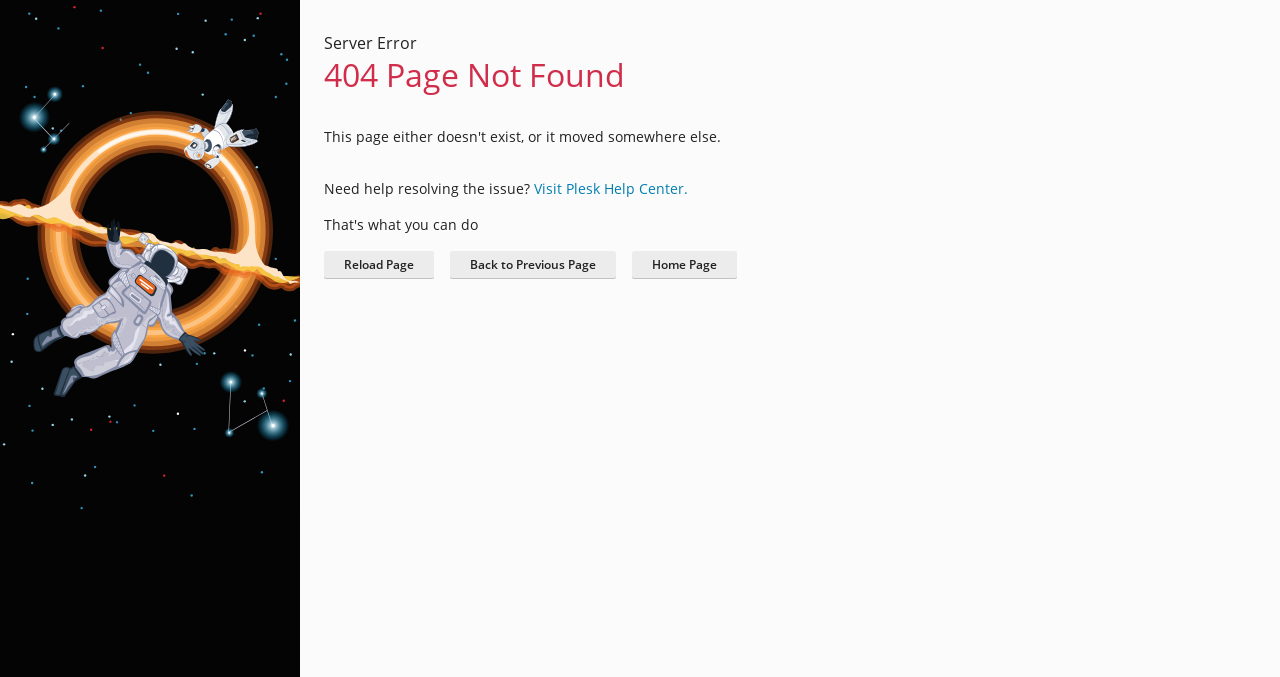Determine the title of the webpage and give its text content.

404 Page Not Found